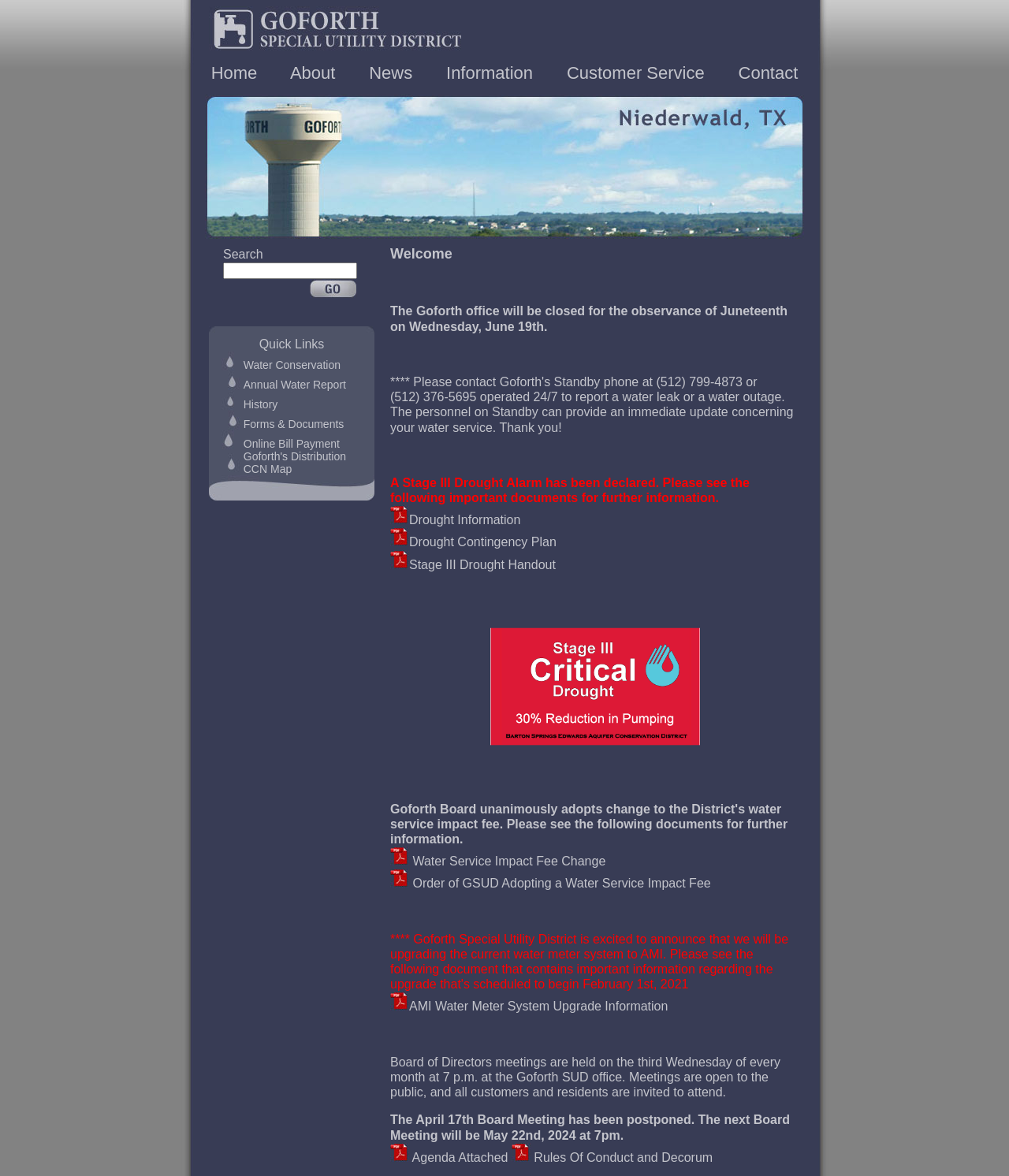Answer the following inquiry with a single word or phrase:
What is the purpose of the search submit button?

To search